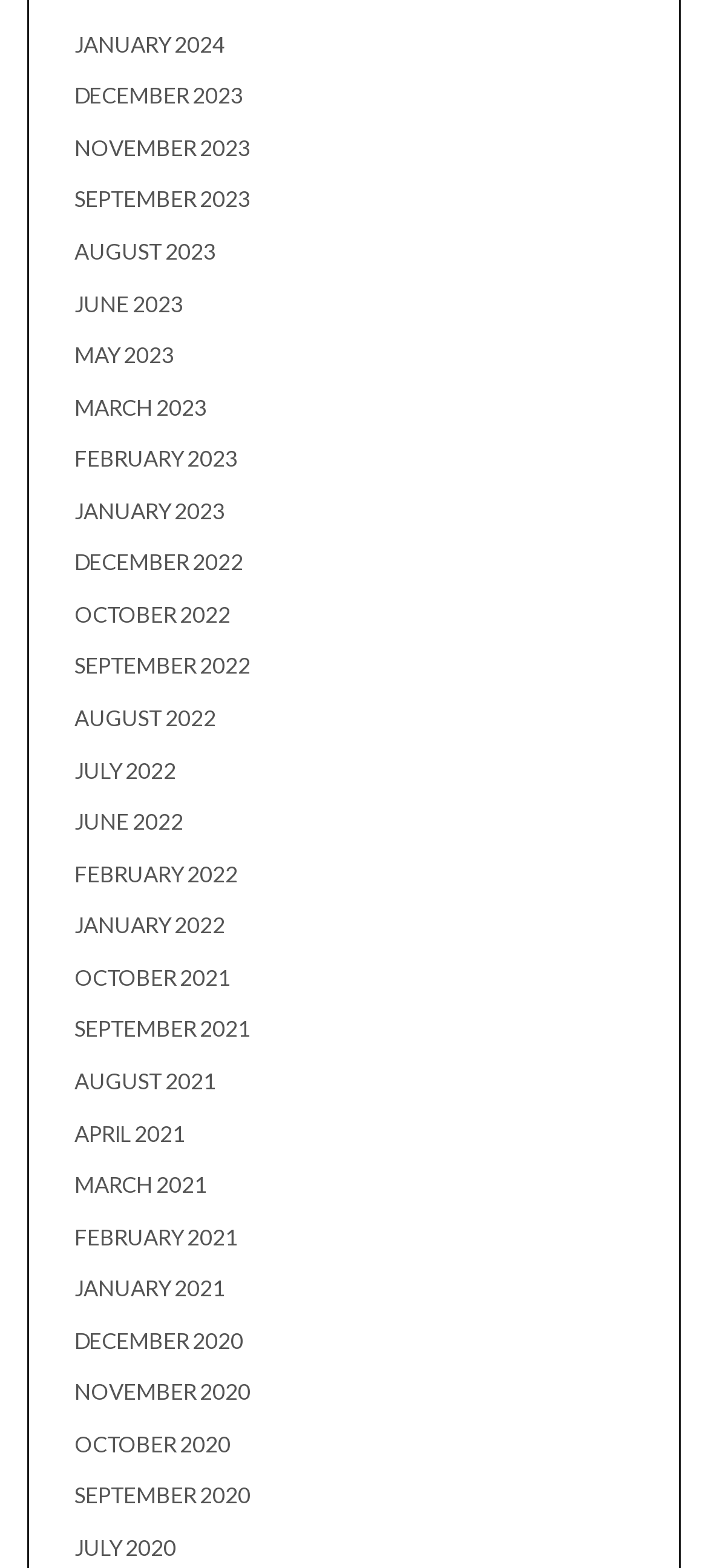Show the bounding box coordinates for the element that needs to be clicked to execute the following instruction: "Go to December 2023". Provide the coordinates in the form of four float numbers between 0 and 1, i.e., [left, top, right, bottom].

[0.105, 0.052, 0.344, 0.07]